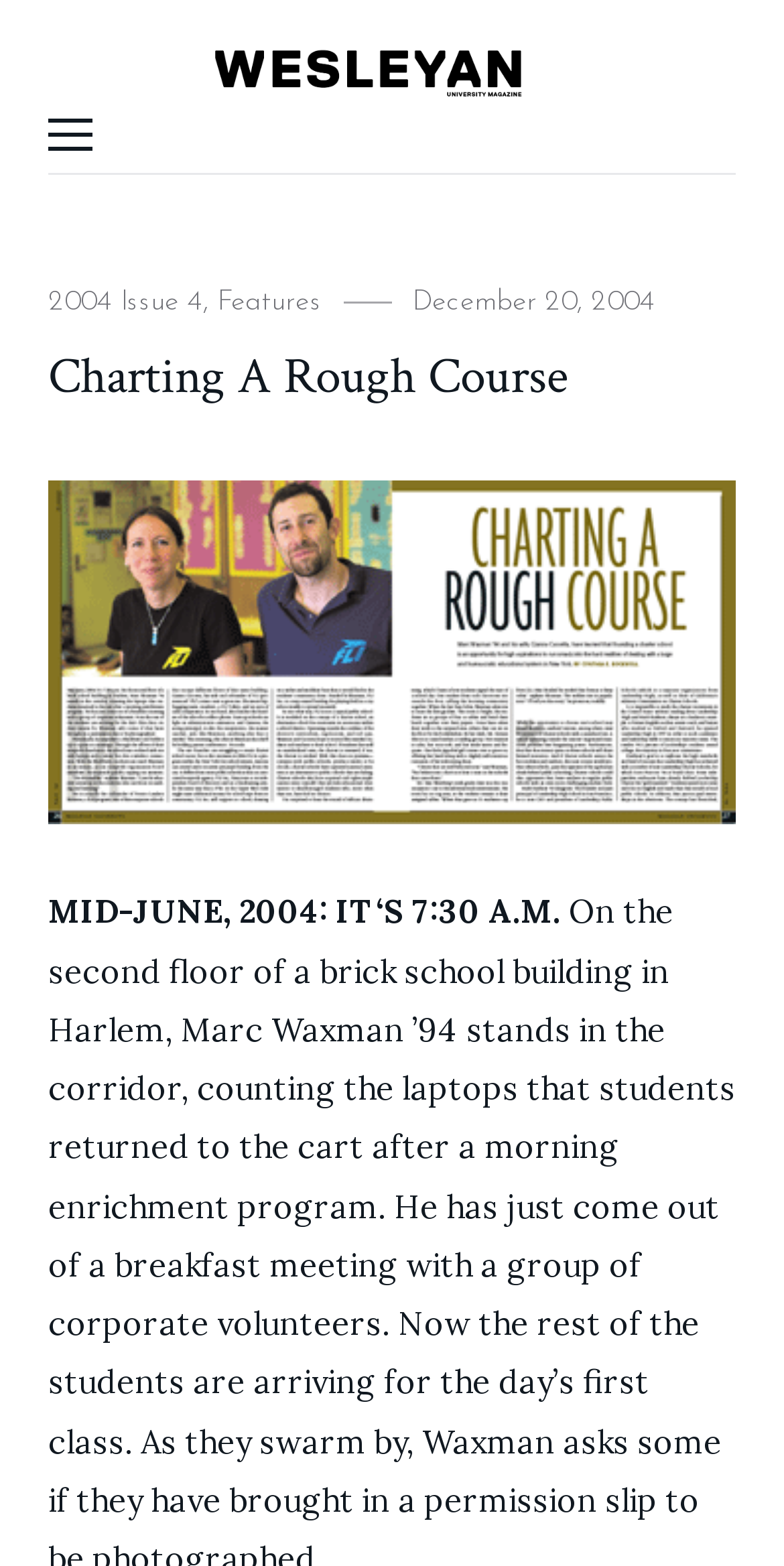Could you identify the text that serves as the heading for this webpage?

Charting A Rough Course